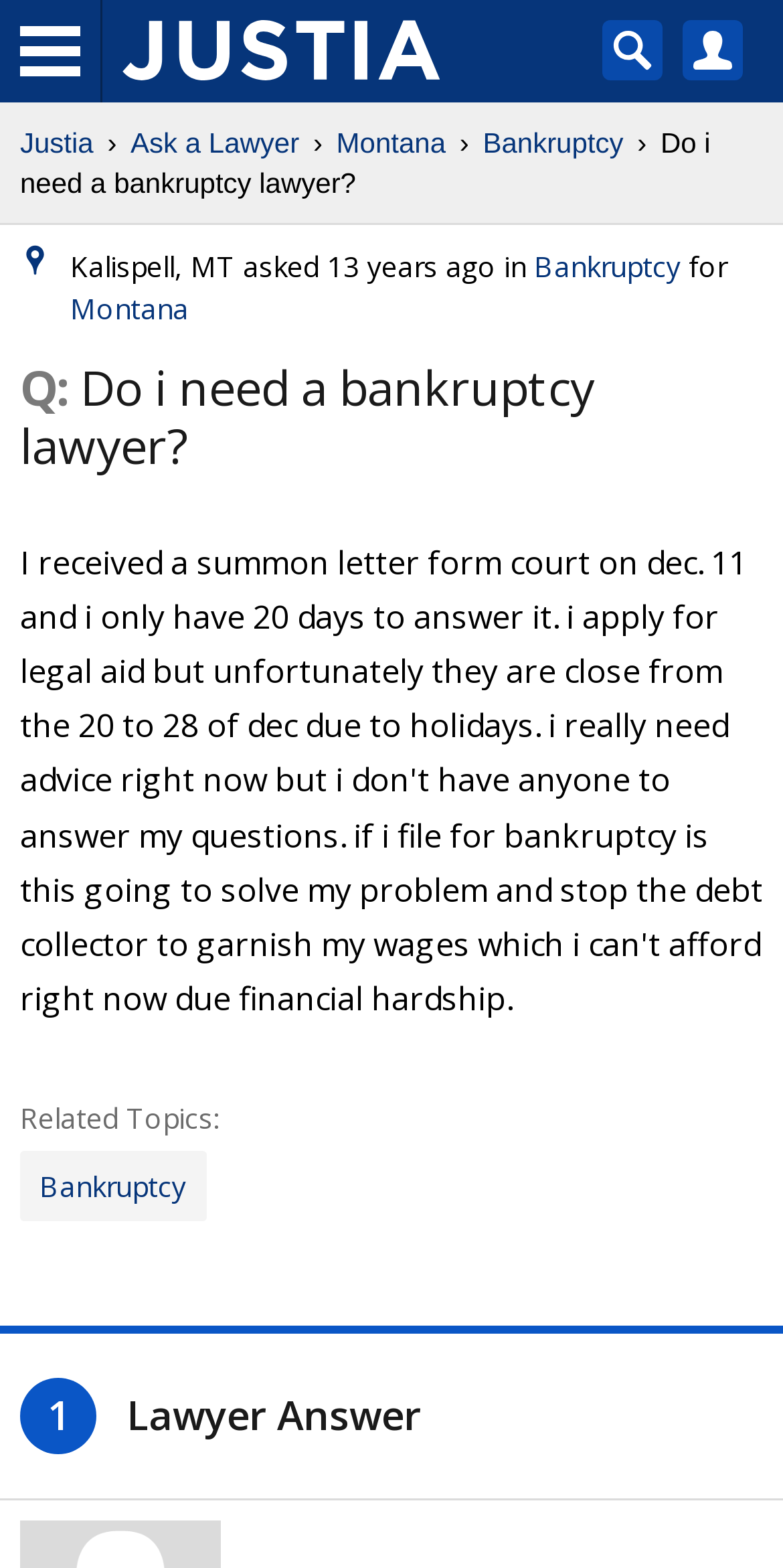Based on the image, please respond to the question with as much detail as possible:
What is the section title below the question?

The section title below the question can be found in the text 'Related Topics:' which is located at the bottom of the webpage.